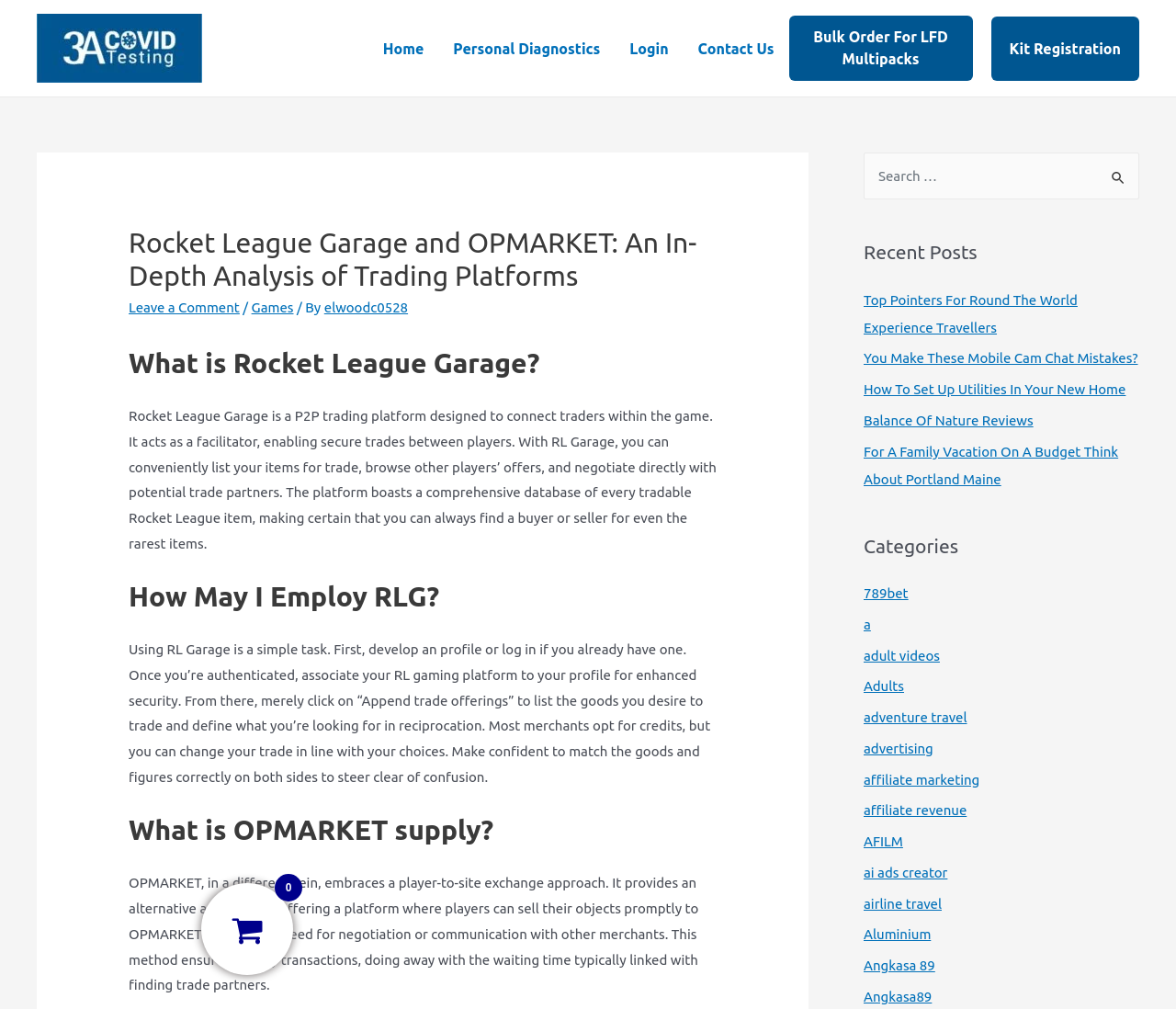Locate the bounding box of the UI element described by: "parent_node: Search for: value="Search"" in the given webpage screenshot.

[0.934, 0.151, 0.969, 0.189]